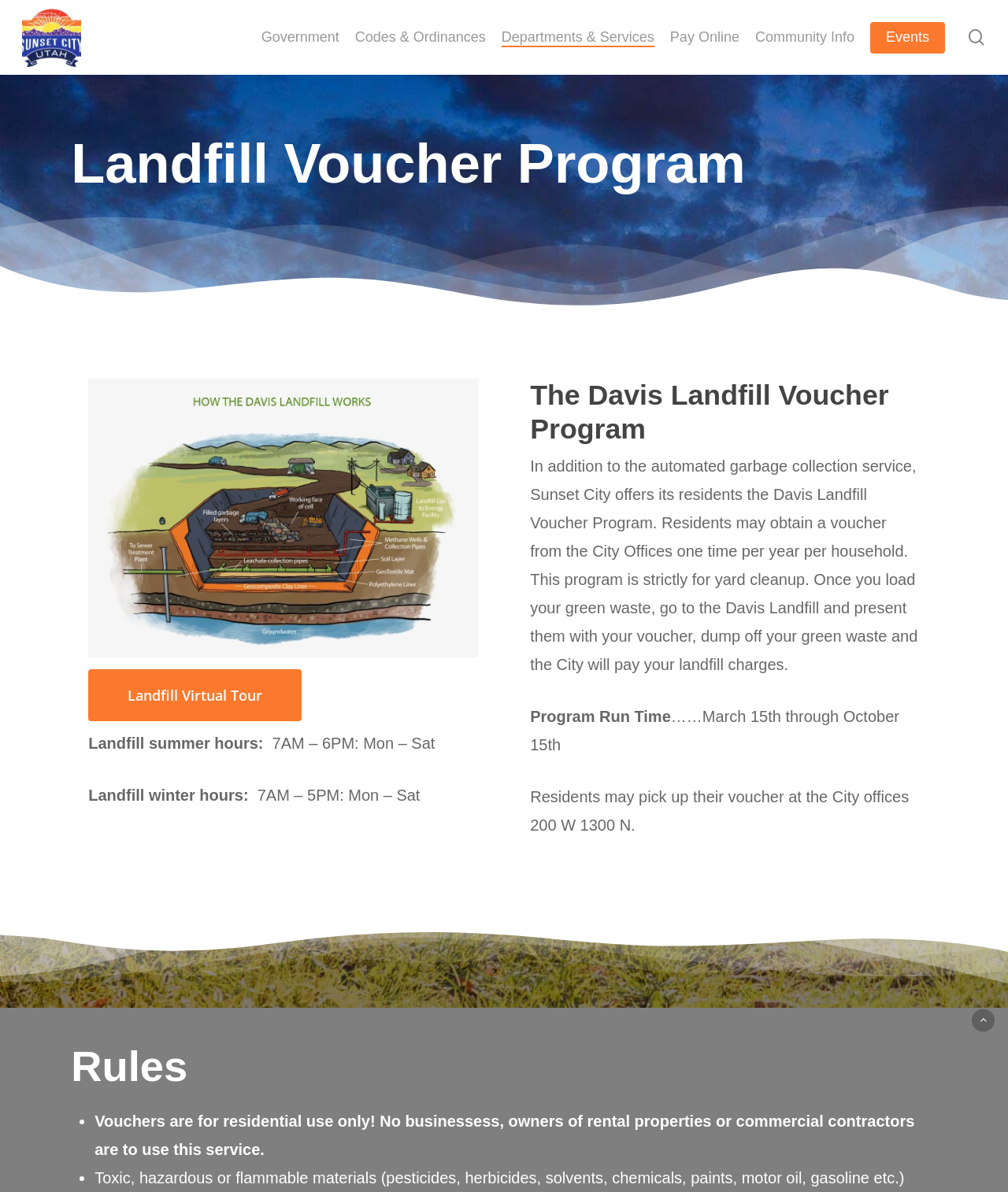Please answer the following question using a single word or phrase: 
What is the purpose of the Davis Landfill Voucher Program?

Yard cleanup